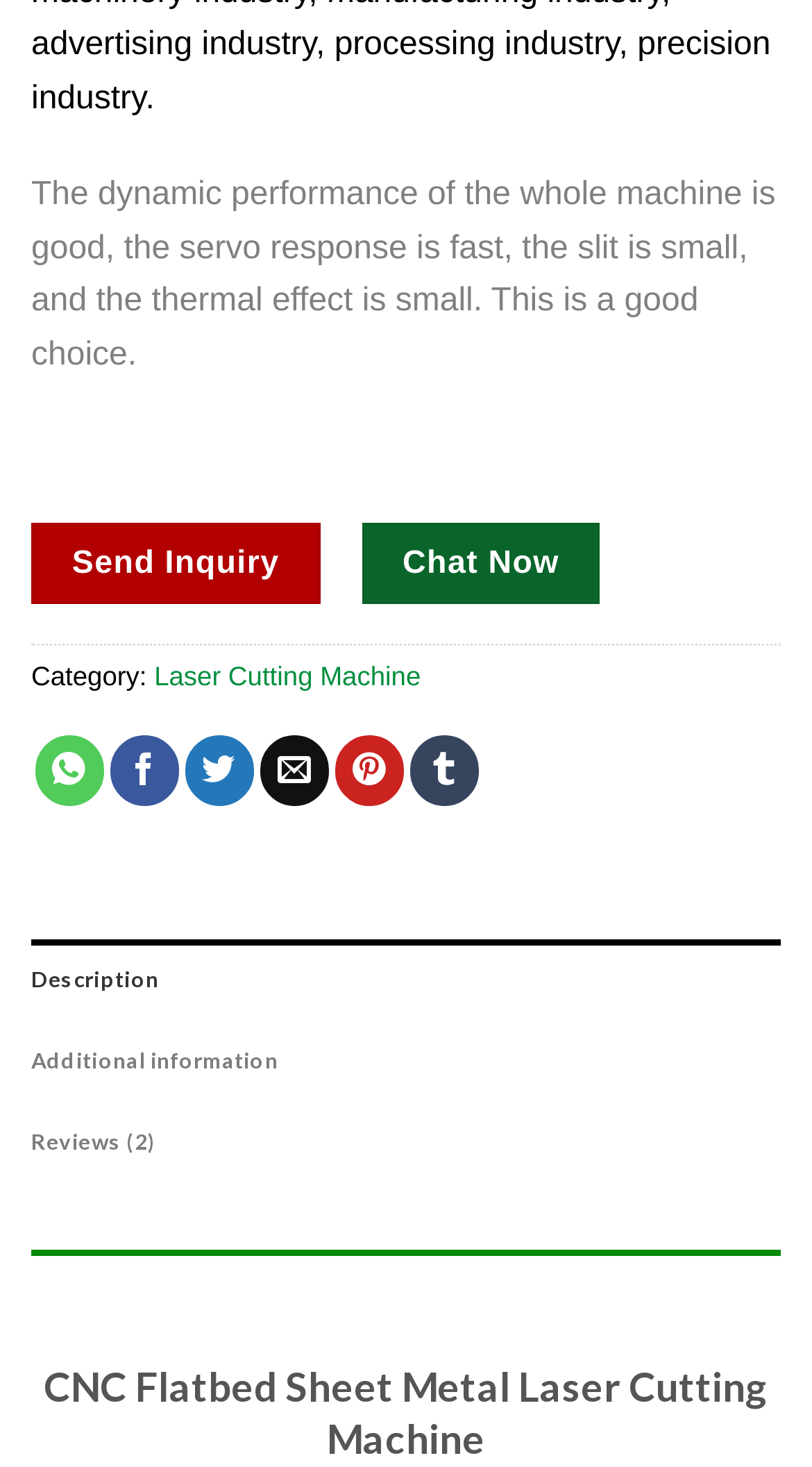Locate the bounding box coordinates of the clickable region necessary to complete the following instruction: "Click the admin link". Provide the coordinates in the format of four float numbers between 0 and 1, i.e., [left, top, right, bottom].

None